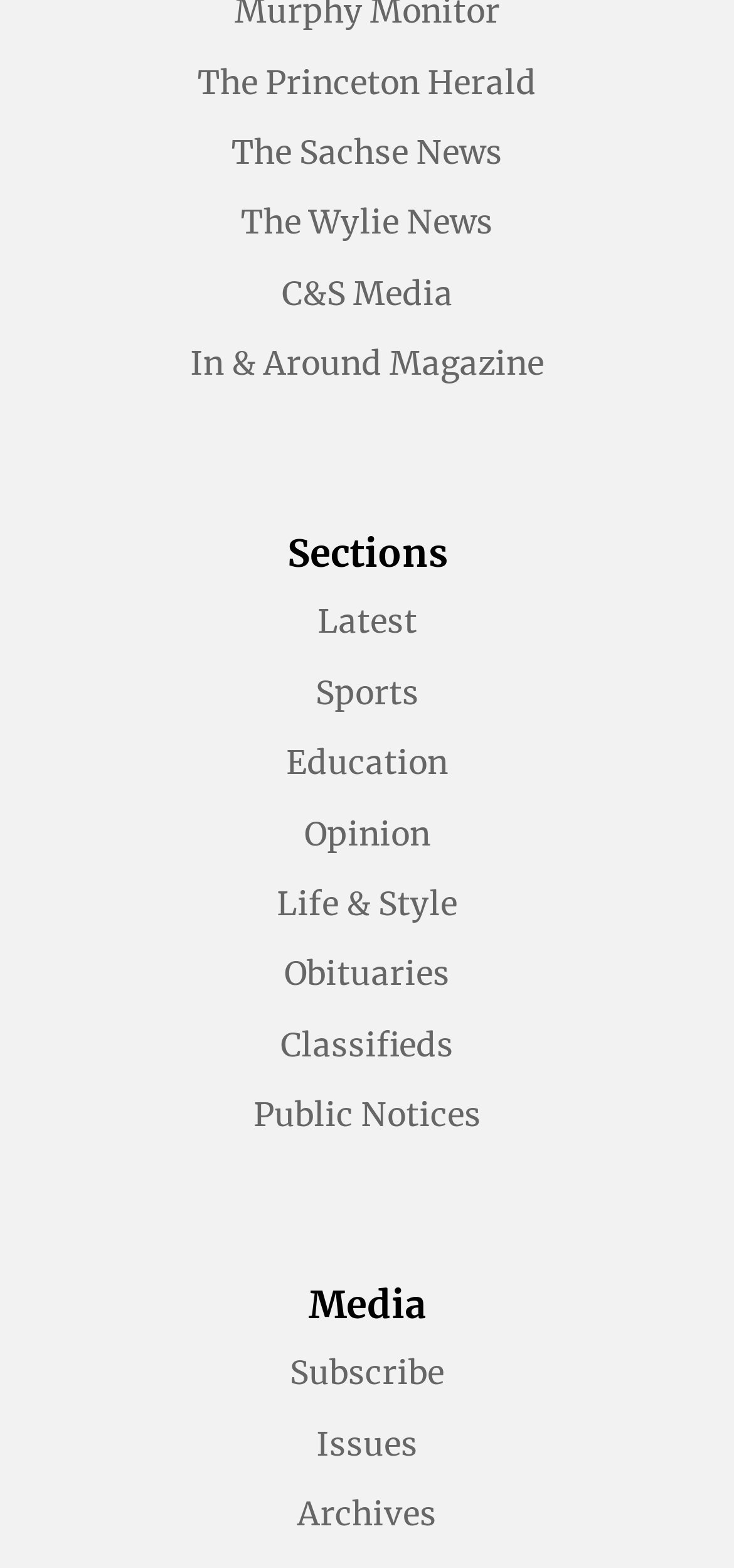Can you pinpoint the bounding box coordinates for the clickable element required for this instruction: "view latest news"? The coordinates should be four float numbers between 0 and 1, i.e., [left, top, right, bottom].

[0.432, 0.384, 0.568, 0.41]